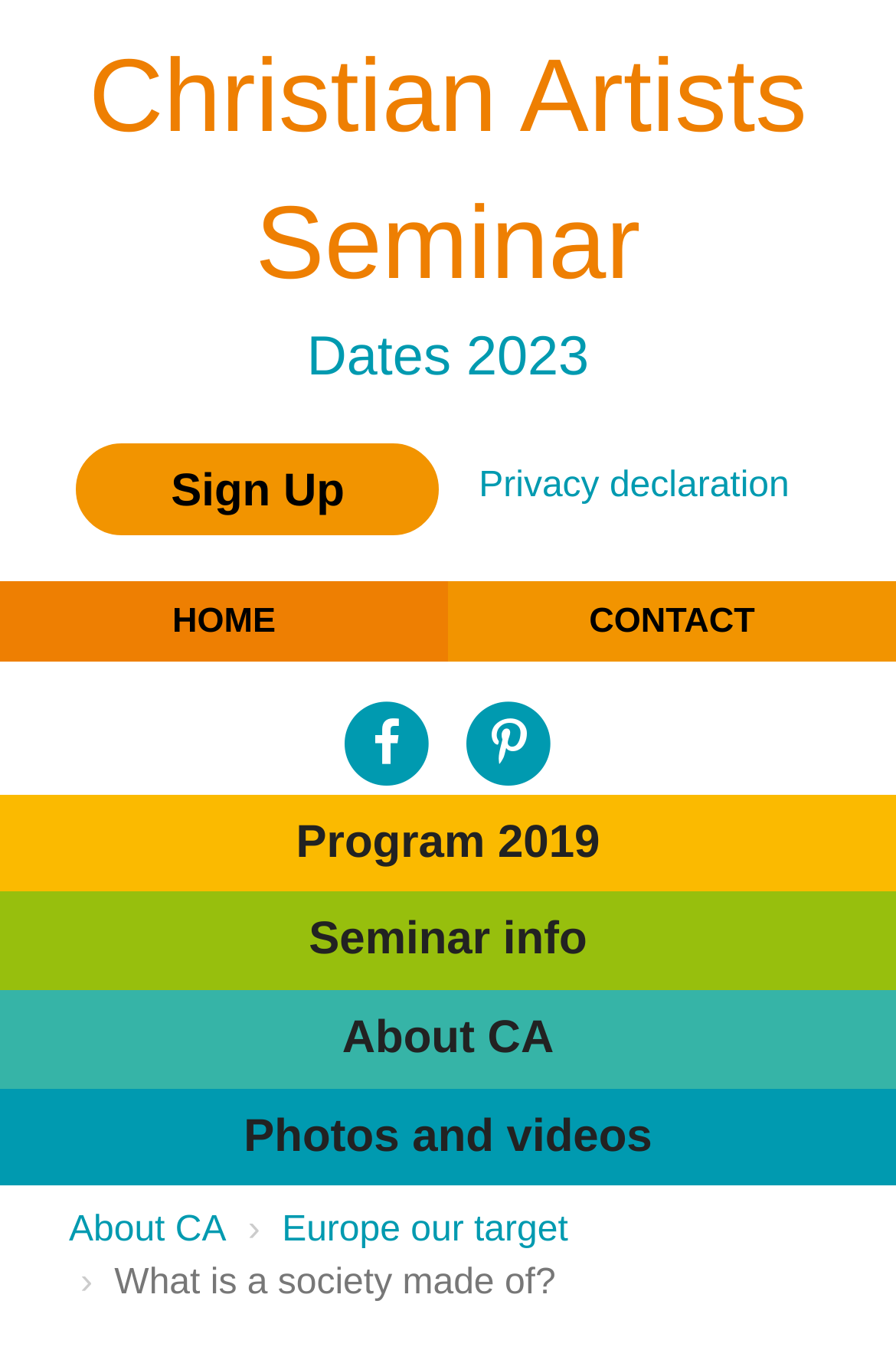Describe the entire webpage, focusing on both content and design.

The webpage appears to be the official website of the Christian Artists Seminar. At the top, there is a link to skip to the main content, followed by the organization's name, "Christian Artists Seminar", which is prominently displayed. Below this, there is a section with the title "Dates 2023". 

On the left side, there are several links, including "HOME", "CONTACT", and two social media links represented by icons. On the right side, there are two links: "Sign Up" and "Privacy declaration". 

Further down, there is a menu with links to different pages, including "Program 2019", "Seminar info", "About CA", and "Photos and videos". 

At the bottom, there are three links: "About CA", "Europe our target", and a title "What is a society made of?", which is also the title of the webpage.